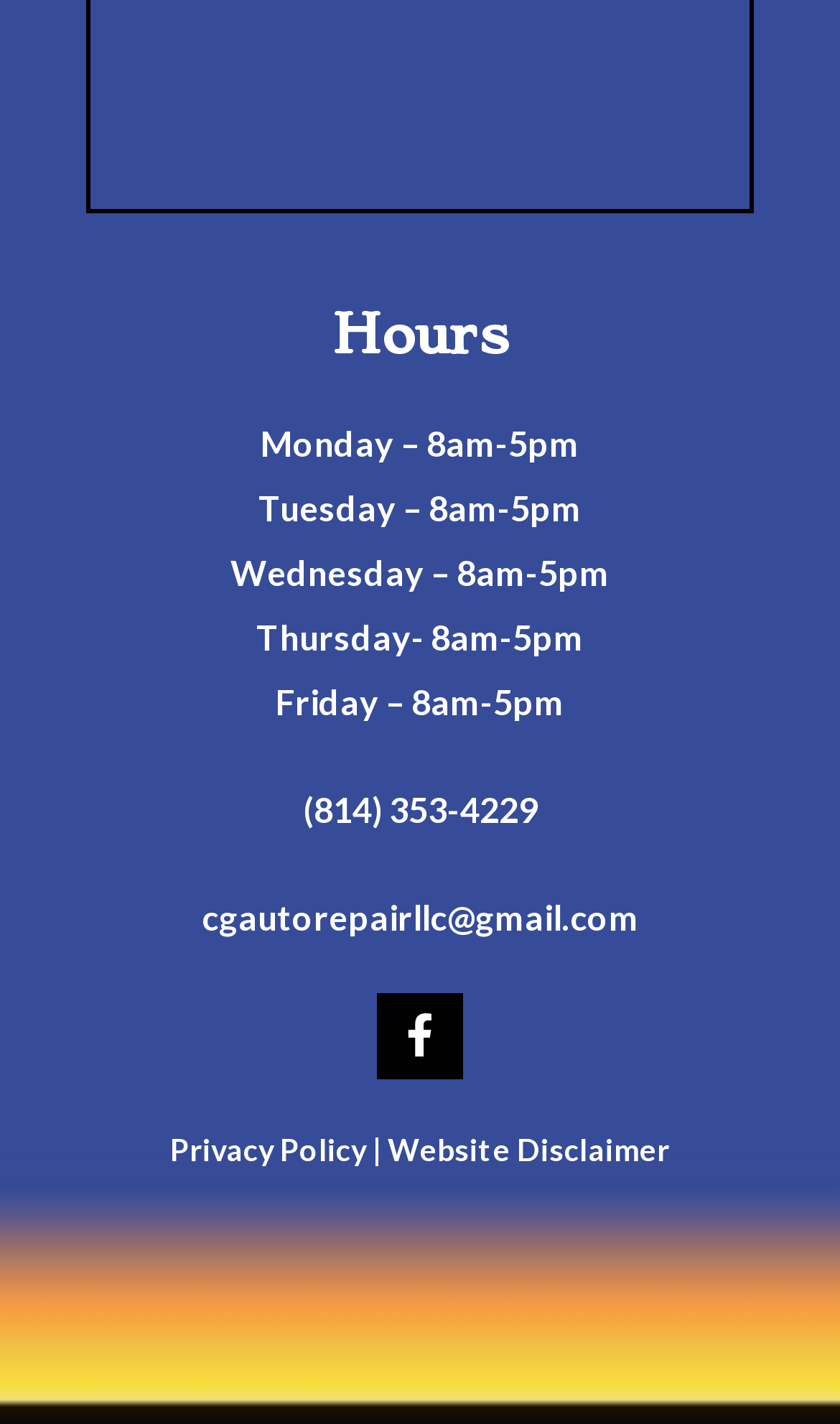Use one word or a short phrase to answer the question provided: 
How many social media links are present on the webpage?

1